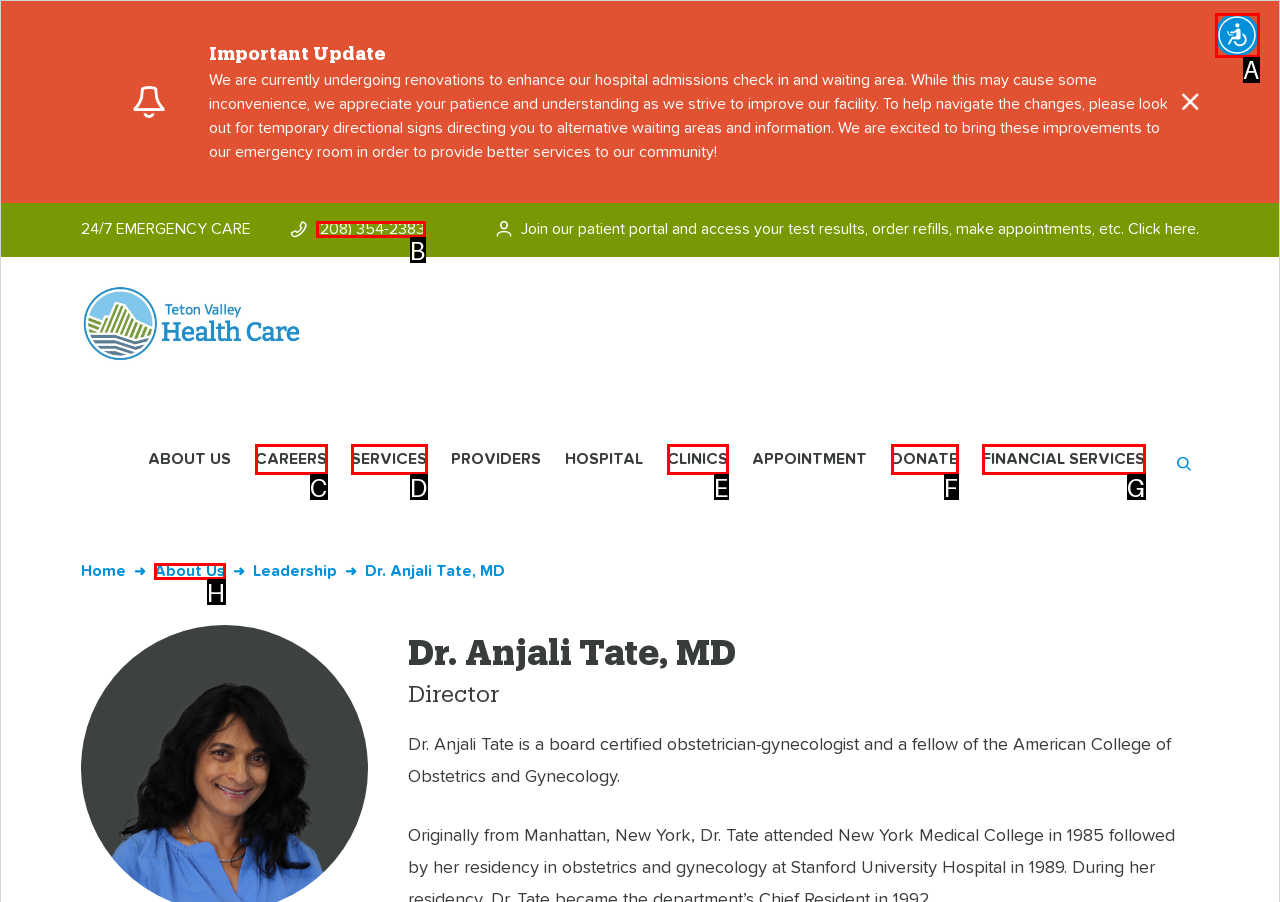Choose the HTML element that best fits the description: aria-label="Accessibility Menu" title="Accessibility Menu". Answer with the option's letter directly.

A